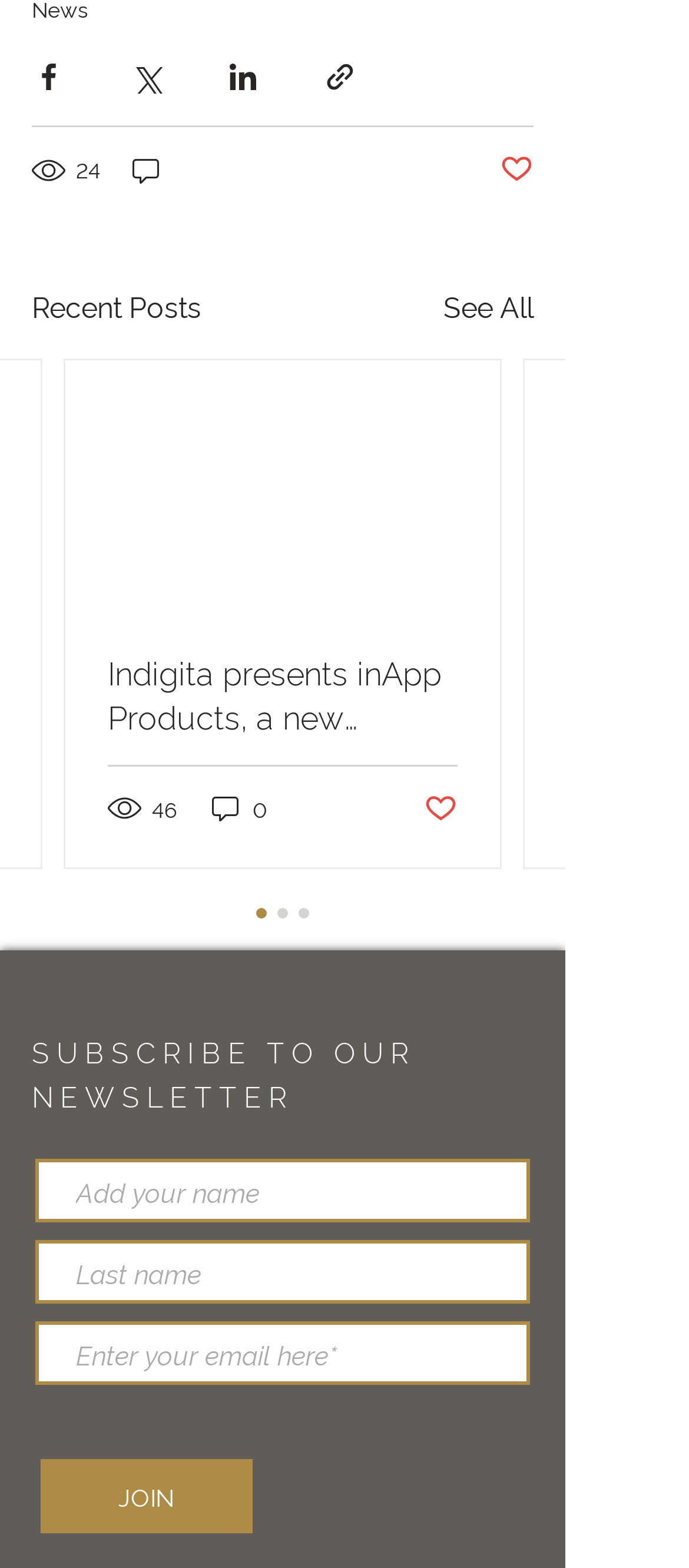Specify the bounding box coordinates of the area that needs to be clicked to achieve the following instruction: "Subscribe to the newsletter".

[0.046, 0.657, 0.762, 0.714]